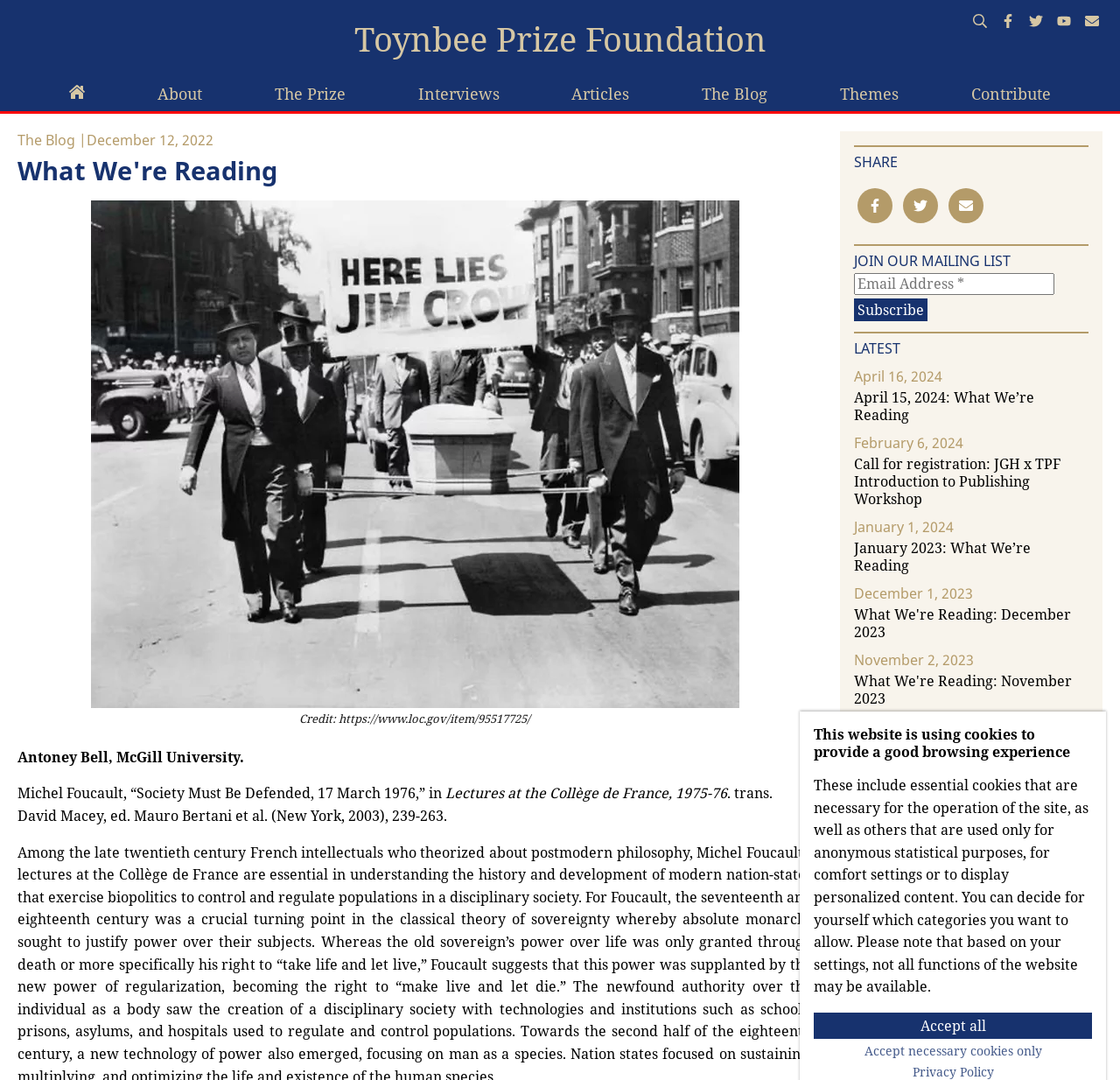Please specify the bounding box coordinates of the clickable section necessary to execute the following command: "Subscribe to the newsletter".

[0.762, 0.276, 0.828, 0.298]